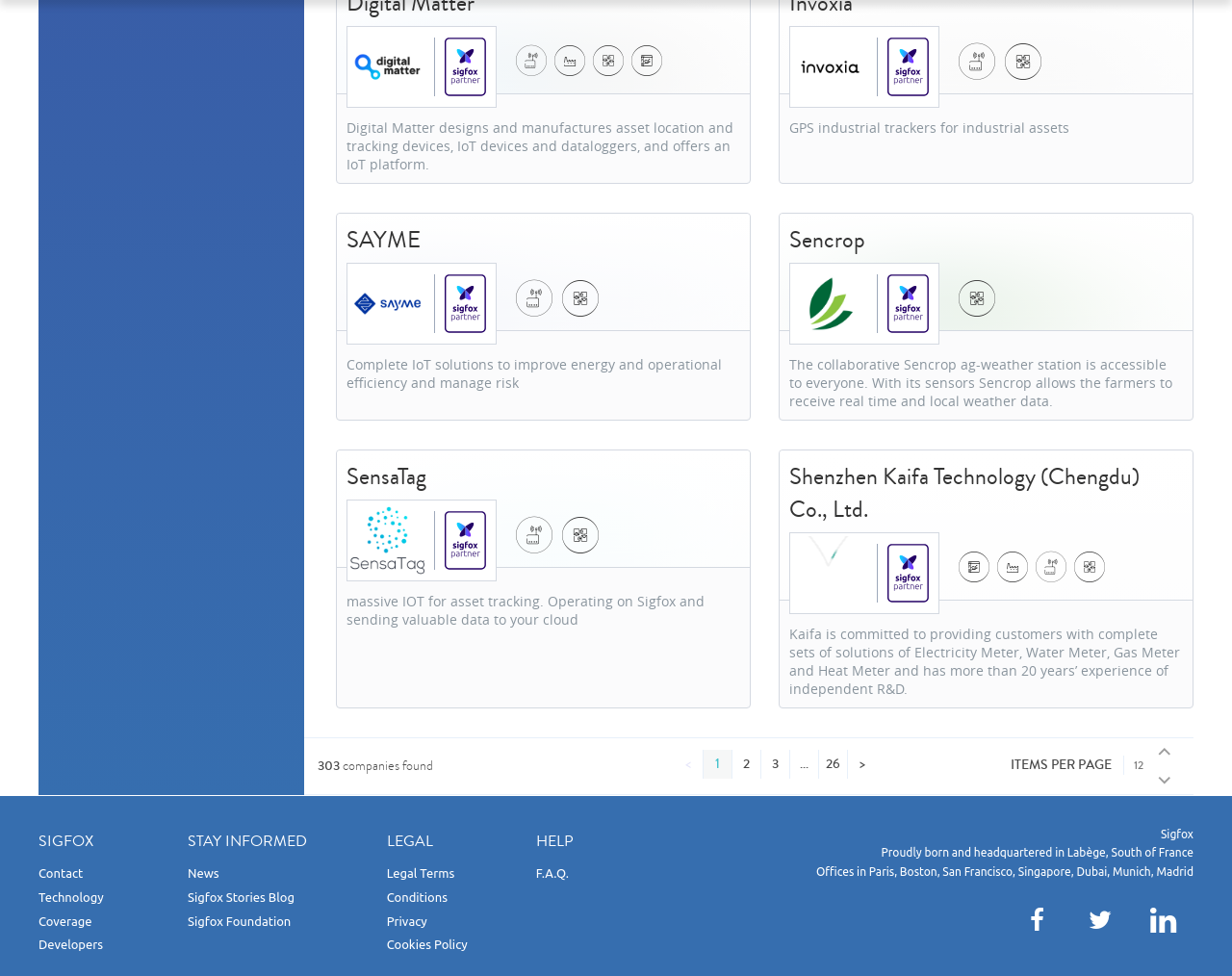Identify the bounding box for the given UI element using the description provided. Coordinates should be in the format (top-left x, top-left y, bottom-right x, bottom-right y) and must be between 0 and 1. Here is the description: Cookies Policy

[0.314, 0.961, 0.38, 0.975]